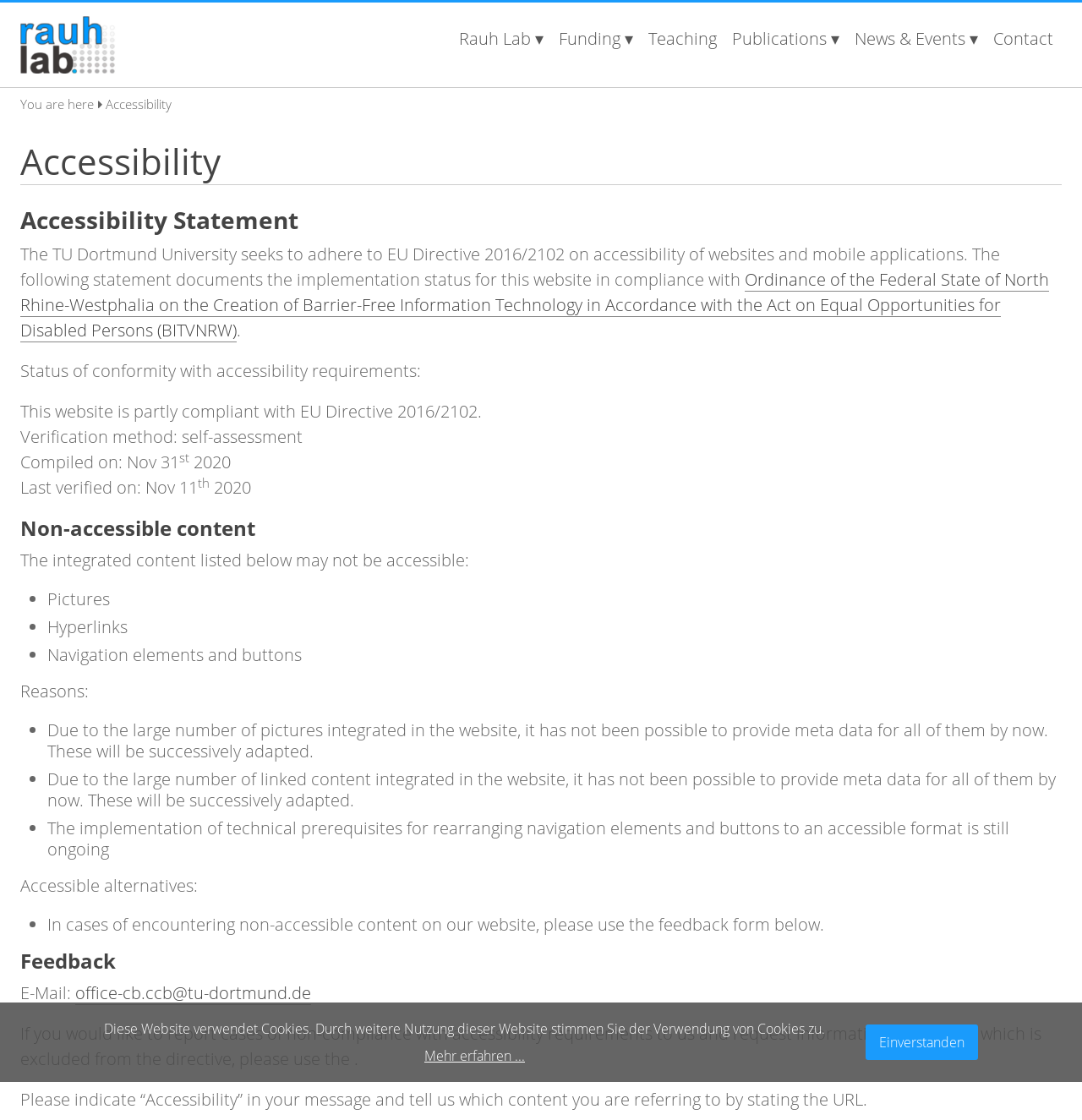Please identify the bounding box coordinates of the element that needs to be clicked to execute the following command: "View News & Events". Provide the bounding box using four float numbers between 0 and 1, formatted as [left, top, right, bottom].

[0.784, 0.019, 0.91, 0.05]